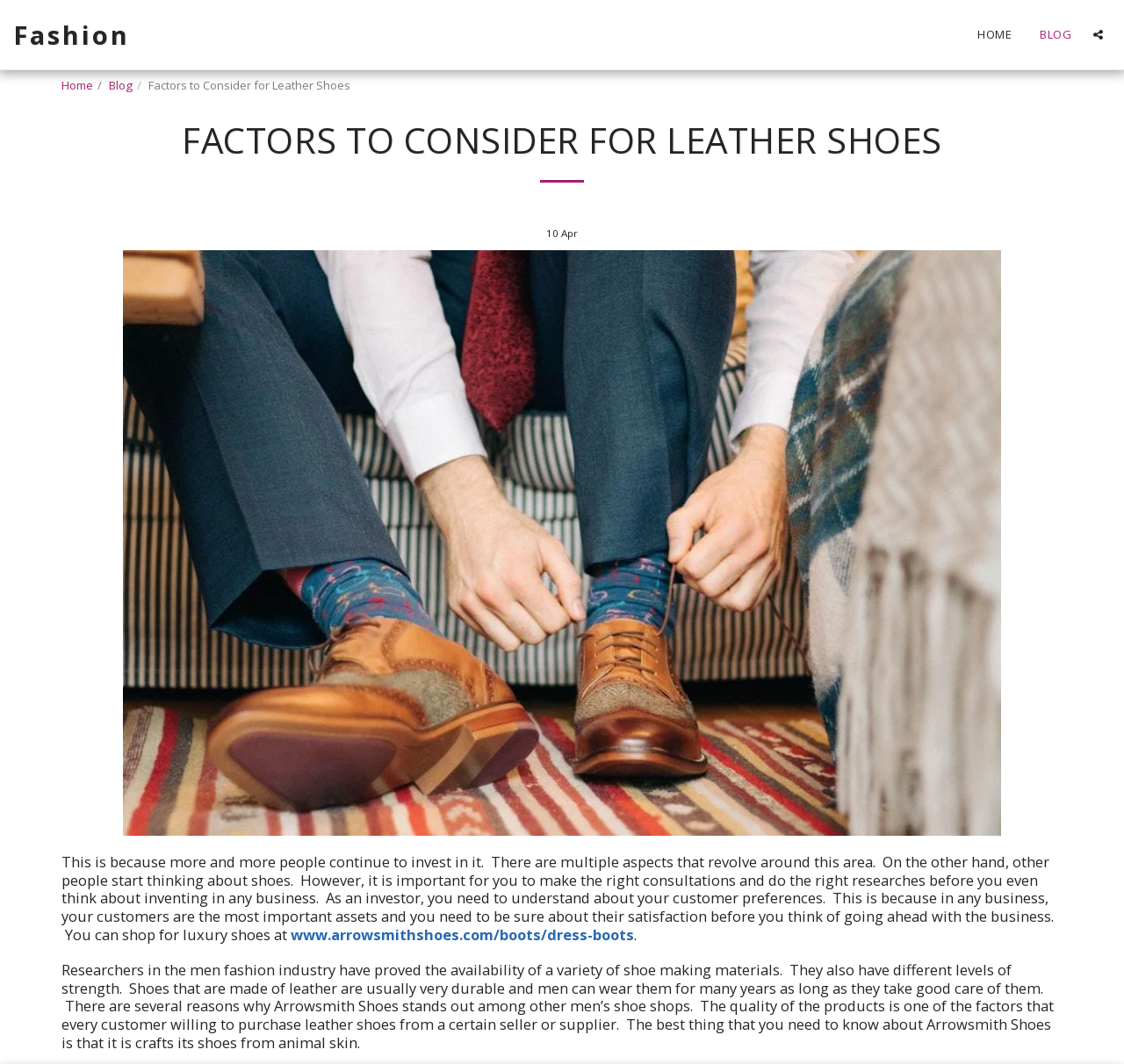Create a detailed narrative describing the layout and content of the webpage.

The webpage is about factors to consider when buying leather shoes, specifically in the context of men's fashion. At the top of the page, there are navigation links to "HOME" and "BLOG" on the right side, and a button with no text on the far right. Below these links, there are two more links to "Home" and "Blog" on the left side.

The main title of the page, "FACTORS TO CONSIDER FOR LEATHER SHOES", is prominently displayed in a large font size. Below the title, there is a horizontal separator line. The date "04/10/2020 02:33 PM" is displayed on the right side of the page, broken down into "10", "Apr", and the rest of the date.

The main content of the page is divided into two sections. The first section is an image that takes up most of the page's width and about half of its height. Below the image, there is a block of text that discusses the importance of researching and understanding customer preferences when investing in a business, specifically in the context of luxury shoes.

The second section of the main content is a block of text that discusses the durability of leather shoes and the quality of products from Arrowsmith Shoes. This section also mentions that Arrowsmith Shoes crafts its shoes from animal skin. There is a link to "www.arrowsmithshoes.com/boots/dress-boots" in the middle of this section.